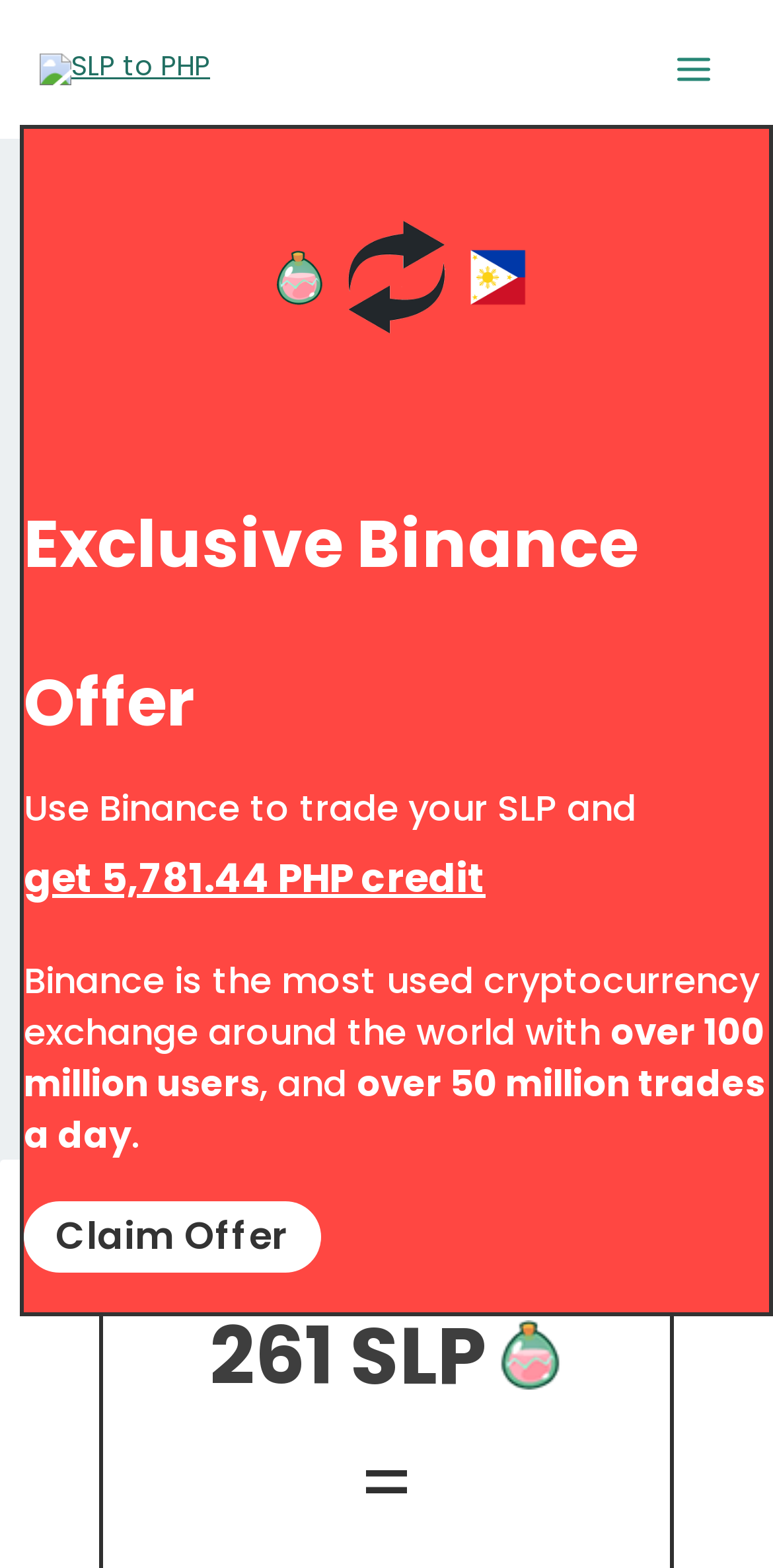What is the purpose of the webpage?
From the image, respond with a single word or phrase.

SLP to PHP conversion